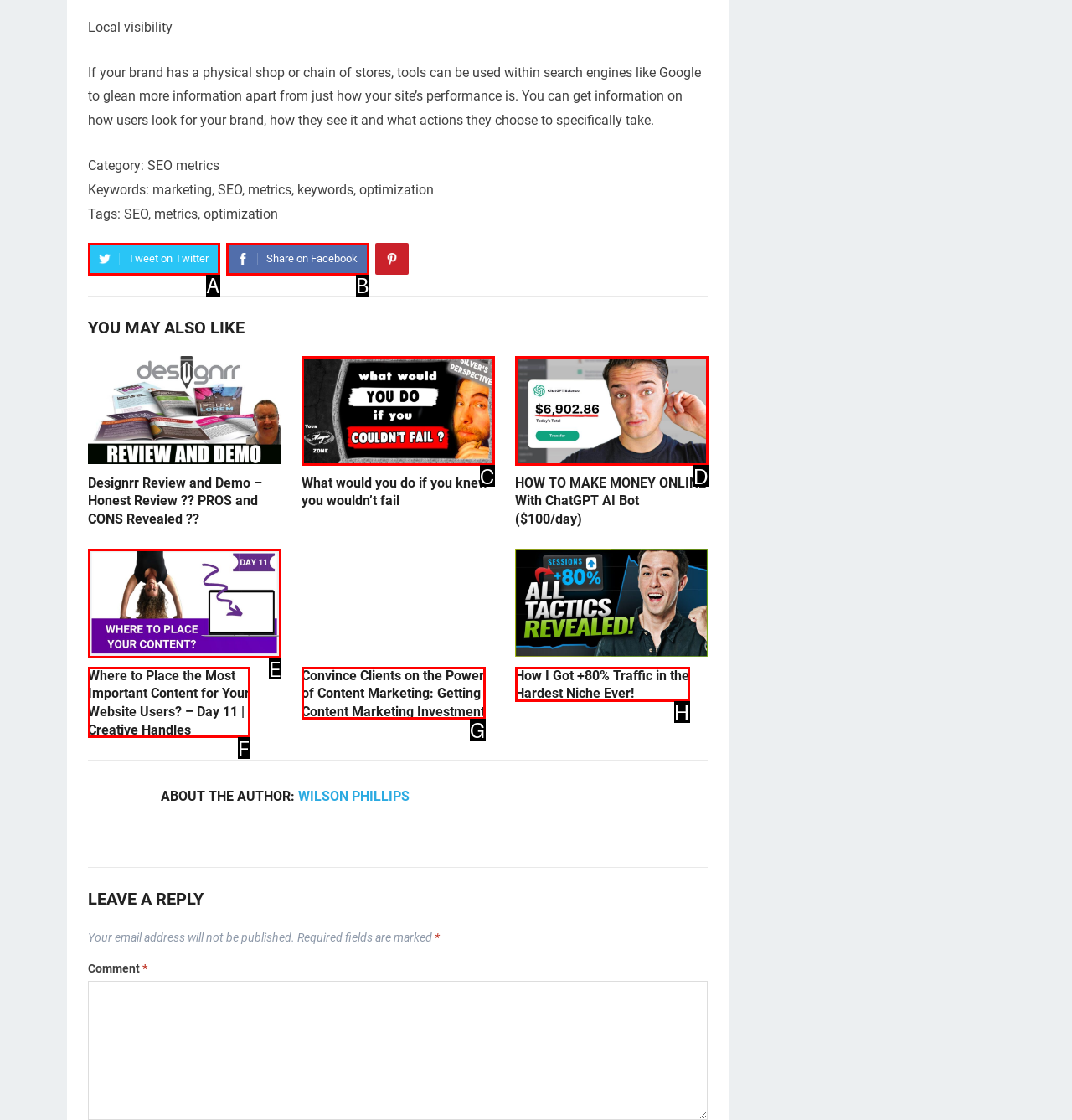Choose the option that aligns with the description: Share on Facebook
Respond with the letter of the chosen option directly.

B